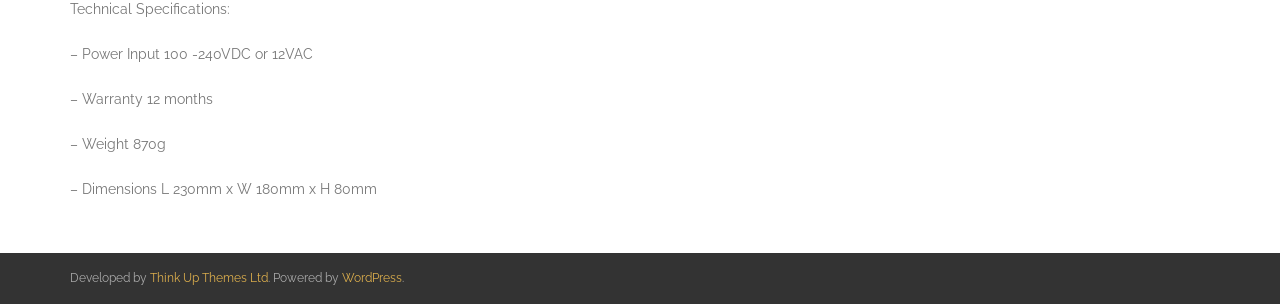Give a short answer using one word or phrase for the question:
What is the weight of the device?

870g